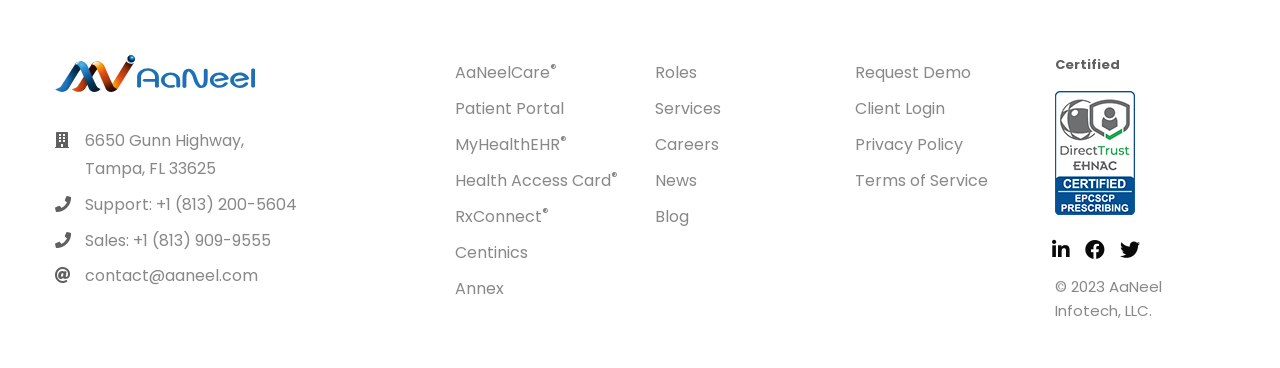Given the element description Terms of Service, specify the bounding box coordinates of the corresponding UI element in the format (top-left x, top-left y, bottom-right x, bottom-right y). All values must be between 0 and 1.

[0.668, 0.443, 0.801, 0.541]